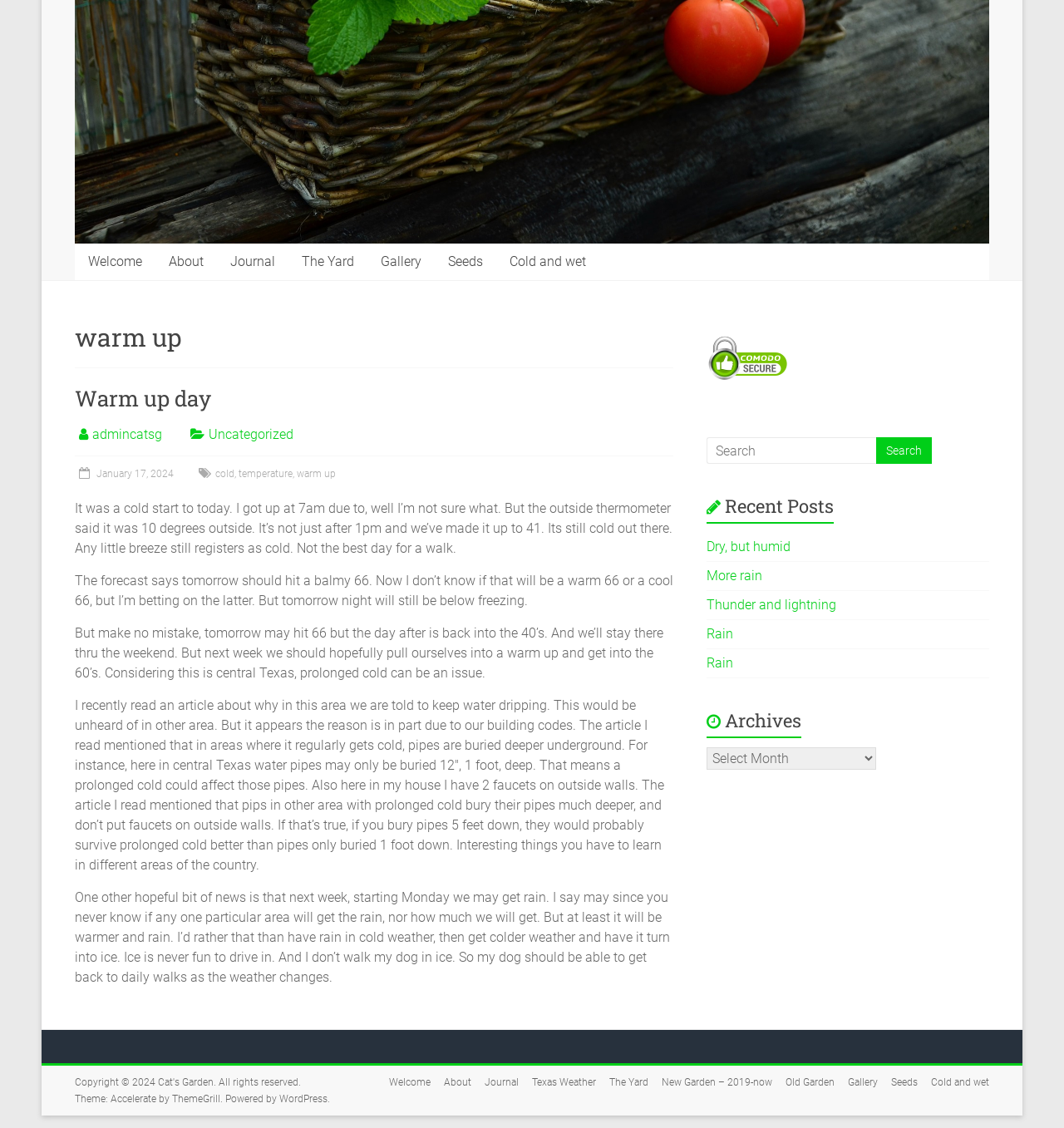Identify the bounding box for the described UI element: "About".

[0.146, 0.216, 0.204, 0.249]